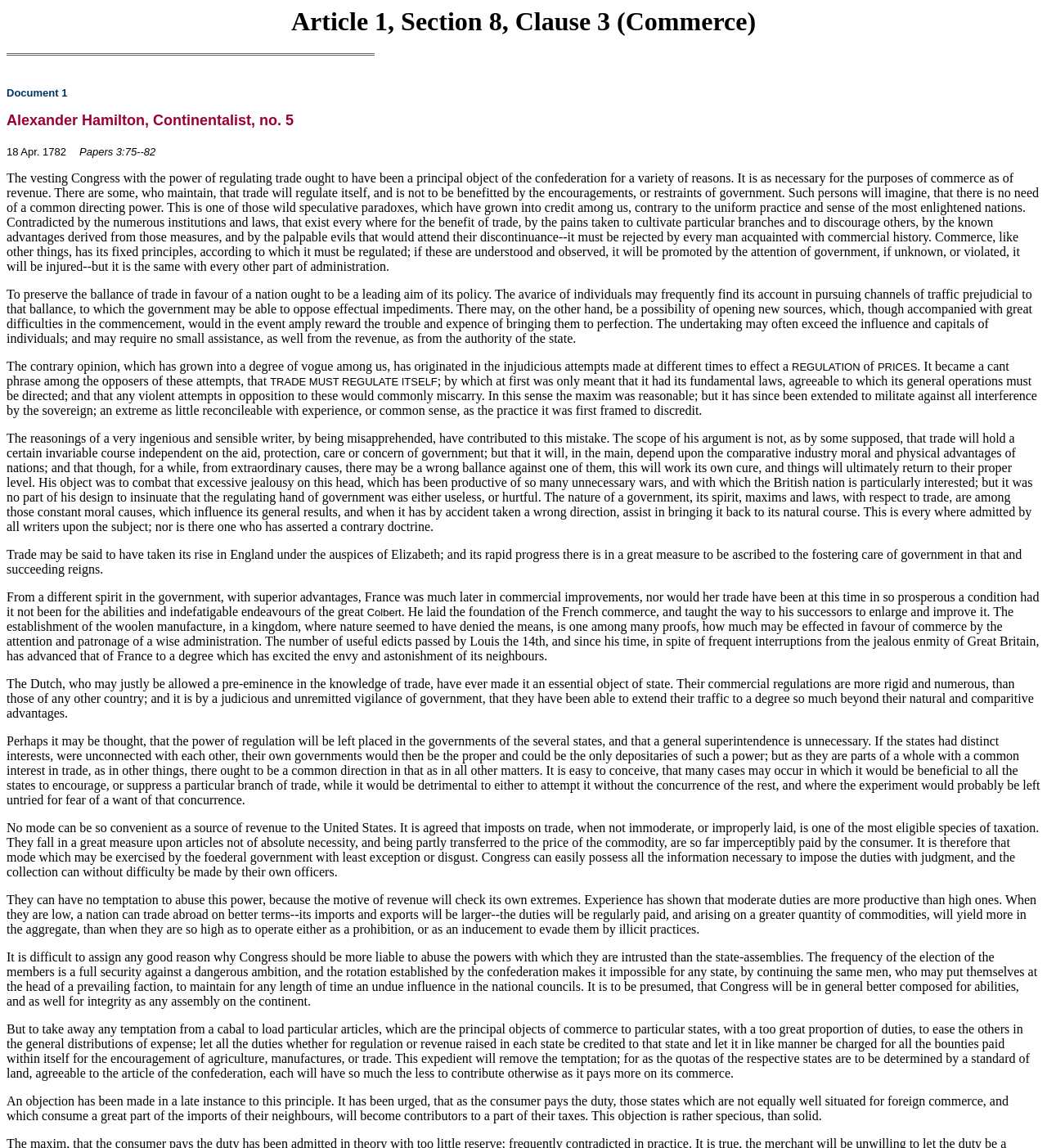Explain in detail what is displayed on the webpage.

This webpage appears to be an article or a historical document about Alexander Hamilton, Continentalist, no. 5, specifically discussing the commerce clause of the US Constitution. 

At the top of the page, there is a title "Document 1" followed by the title of the article "Alexander Hamilton, Continentalist, no. 5" and a date "18 Apr. 1782". Below this, there is a reference "Papers 3:75--82". 

The main content of the page is a long passage of text, divided into several paragraphs, discussing the importance of regulating trade and commerce. The text argues that the government should have a role in regulating trade, as it is necessary for the purposes of commerce and revenue. It also discusses the benefits of a common directing power in regulating trade, citing examples from England, France, and the Netherlands.

Throughout the passage, there are several highlighted keywords, such as "REGULATION", "PRICES", and "TRADE MUST REGULATE ITSELF", which appear to be emphasized for importance. 

The text also mentions specific individuals, such as Colbert, who is credited with laying the foundation of French commerce. 

The overall structure of the page is a single column of text, with no images or other multimedia elements. The text is densely packed, with no clear headings or subheadings, but the use of indentation and spacing helps to distinguish between different paragraphs and ideas.